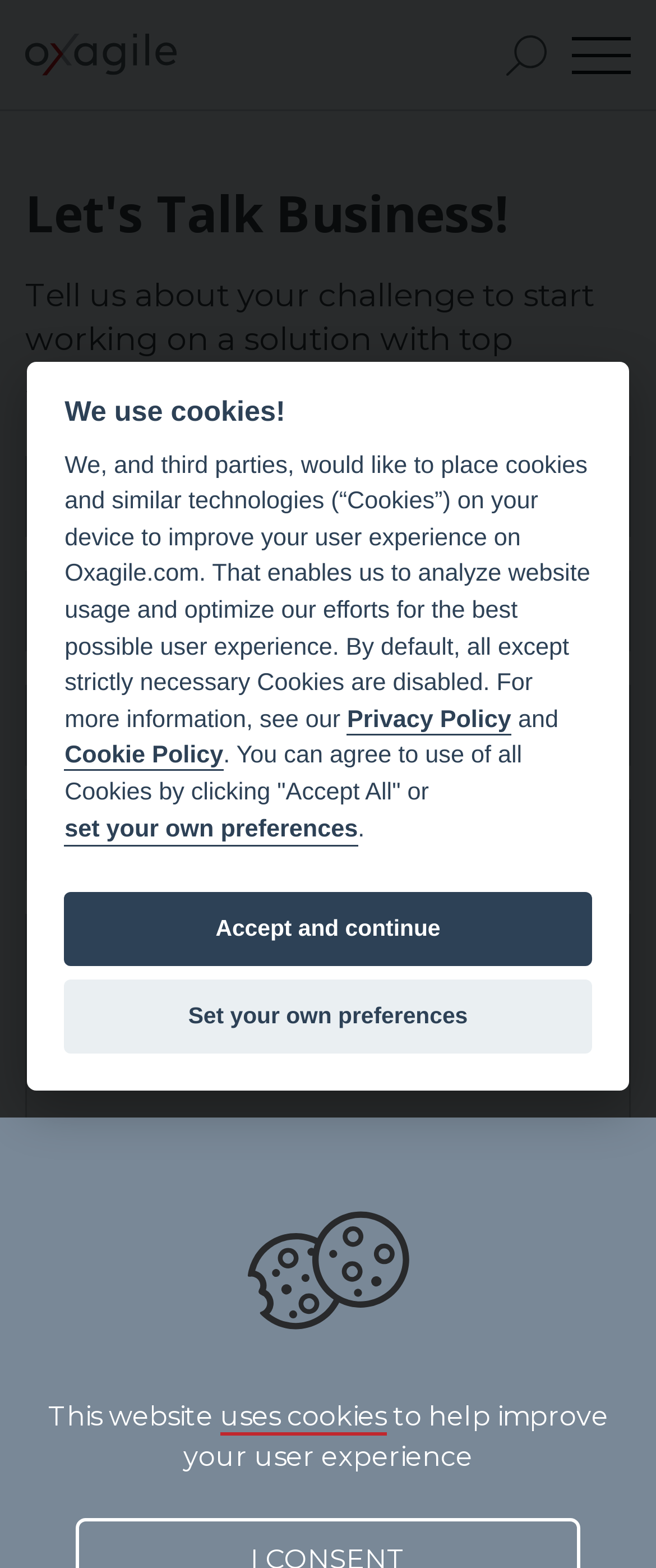What is the purpose of the form on this webpage?
Based on the image, provide your answer in one word or phrase.

To contact Oxagile